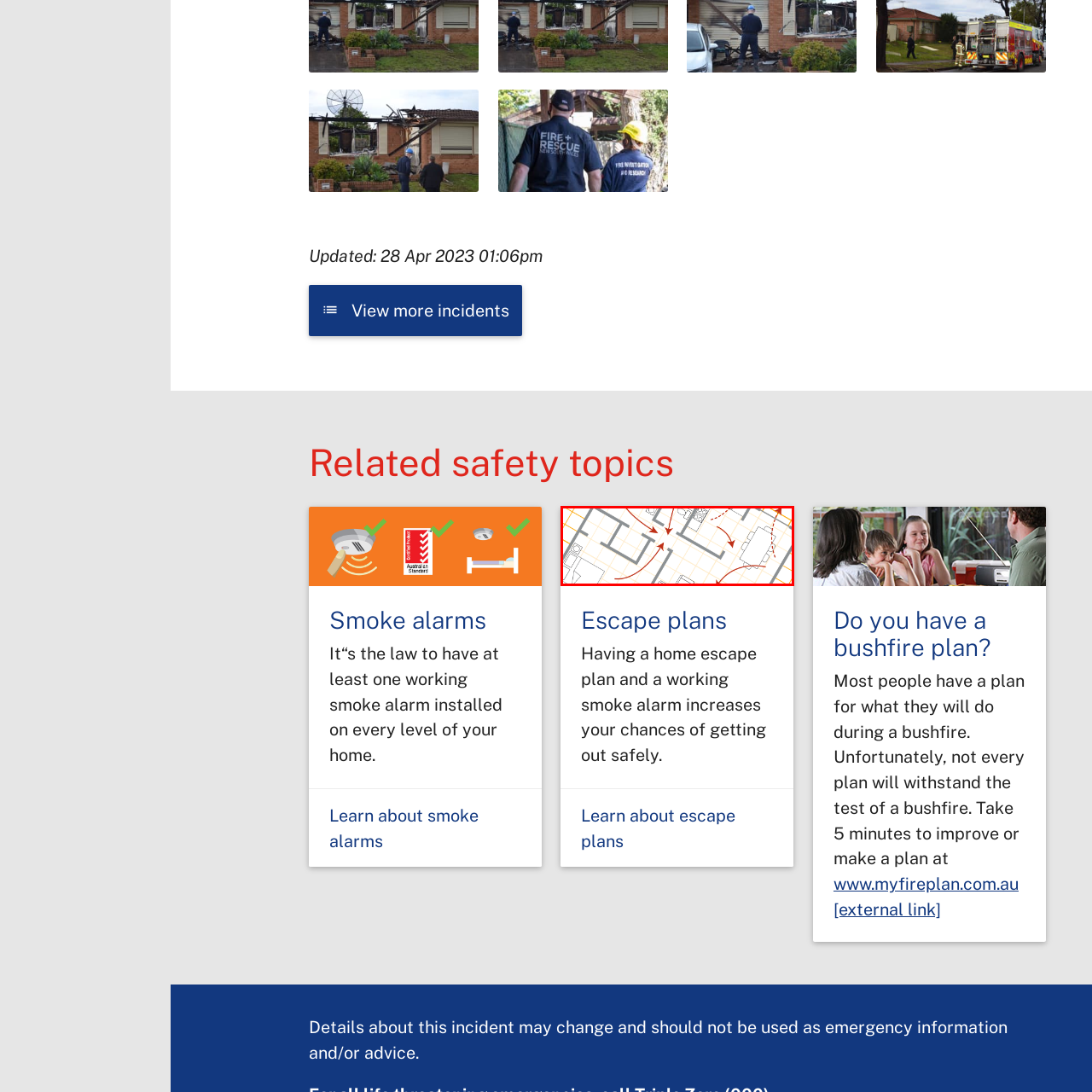Focus on the content inside the red-outlined area of the image and answer the ensuing question in detail, utilizing the information presented: What is the role of smoke alarms in fire safety protocols?

Smoke alarms play a critical role in fire safety protocols, as they provide an early warning system in the event of a fire. This allows residents to respond quickly and evacuate the premises, reducing the risk of injury or fatality. Smoke alarms are an essential component of a comprehensive fire safety plan.